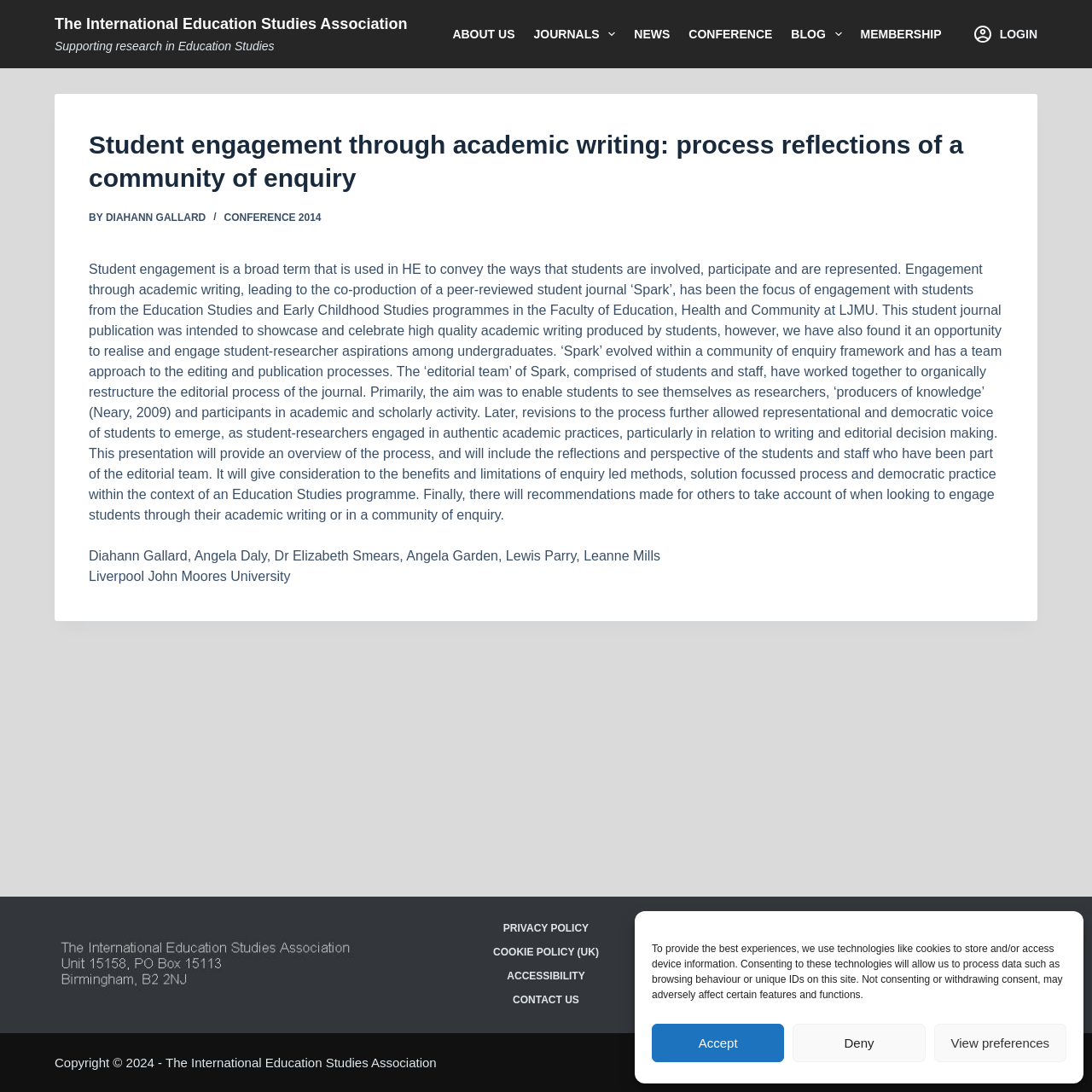Extract the main title from the webpage and generate its text.

Student engagement through academic writing: process reflections of a community of enquiry